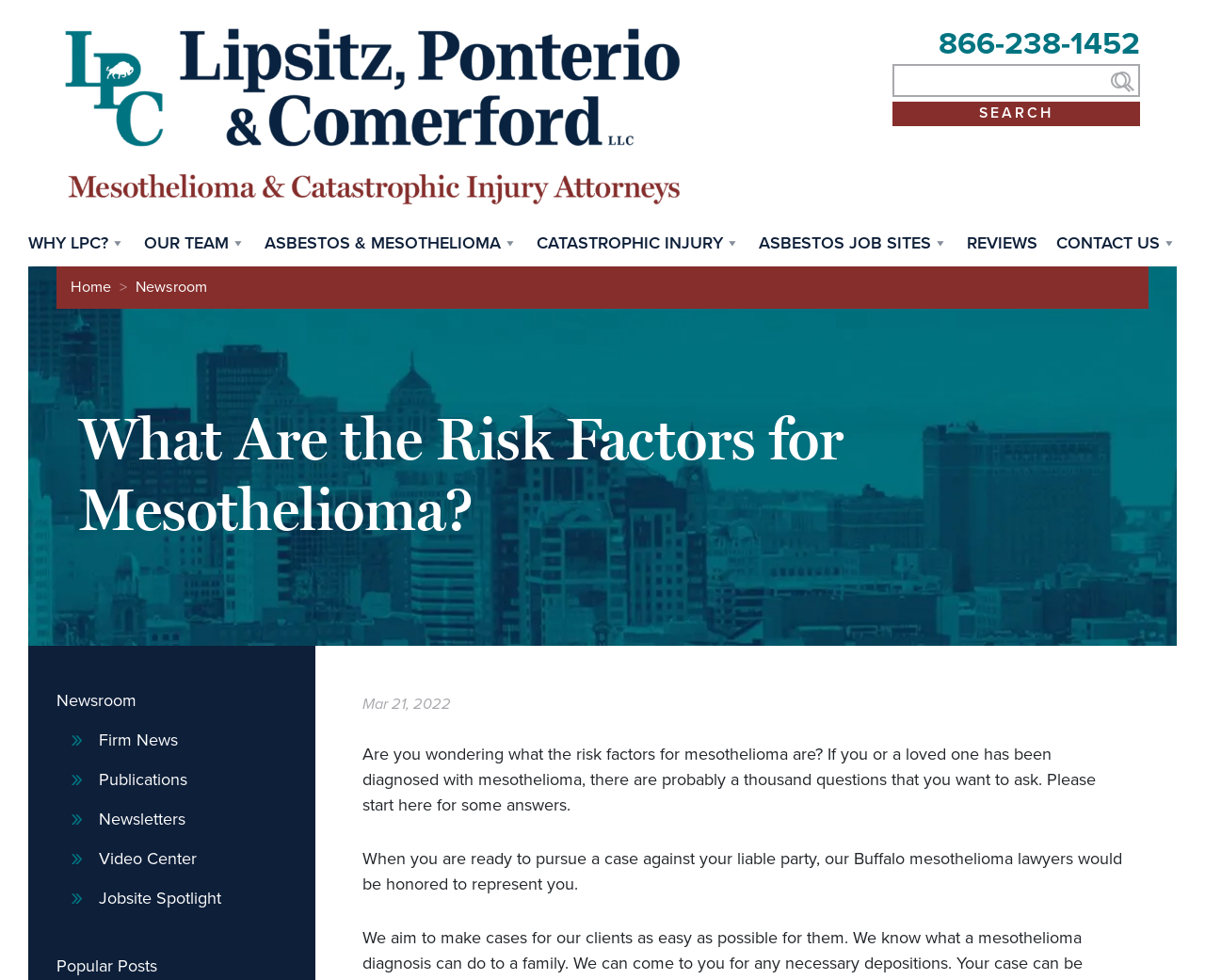Could you indicate the bounding box coordinates of the region to click in order to complete this instruction: "Call the phone number".

[0.741, 0.029, 0.946, 0.061]